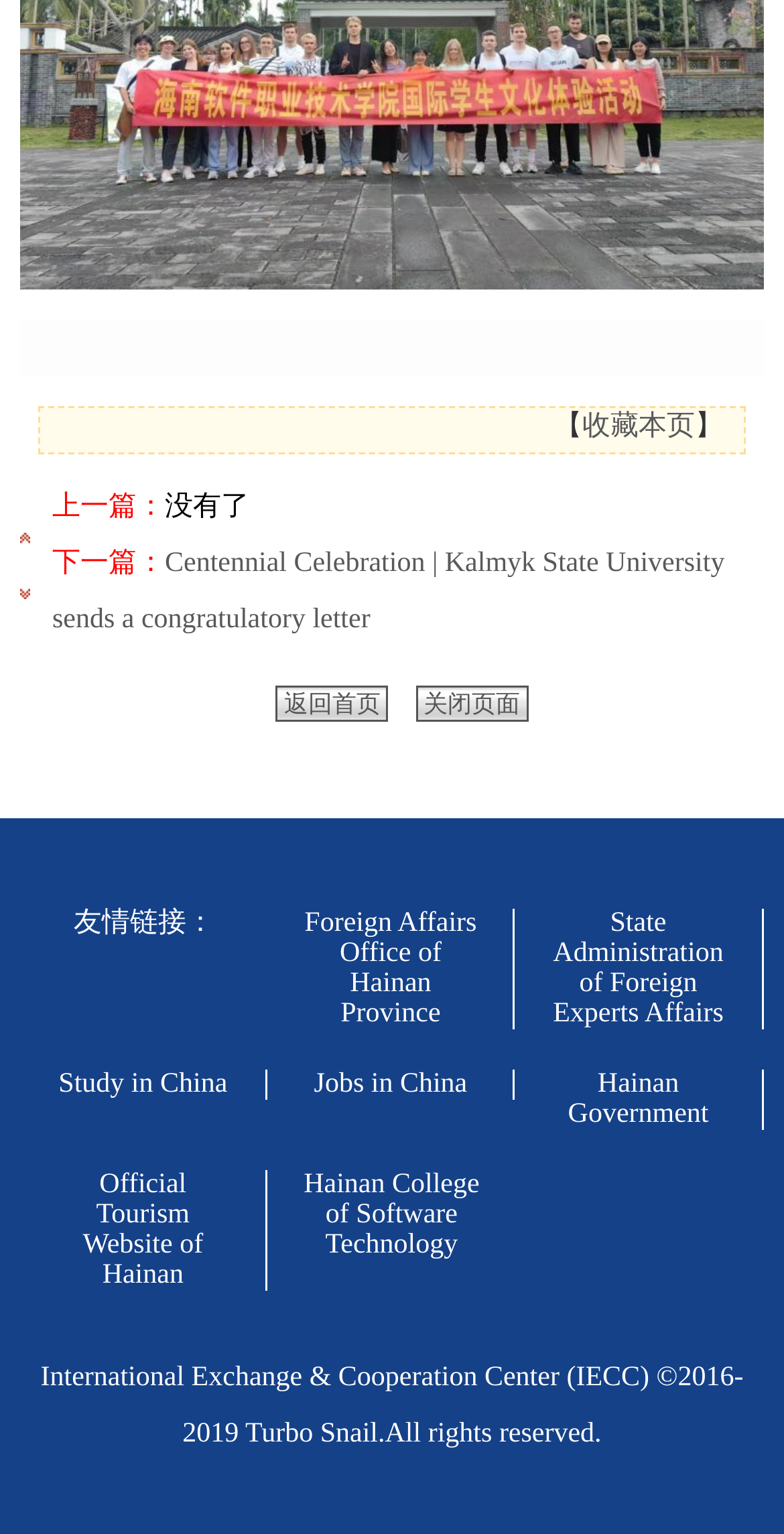Specify the bounding box coordinates of the region I need to click to perform the following instruction: "go back to homepage". The coordinates must be four float numbers in the range of 0 to 1, i.e., [left, top, right, bottom].

[0.362, 0.45, 0.485, 0.468]